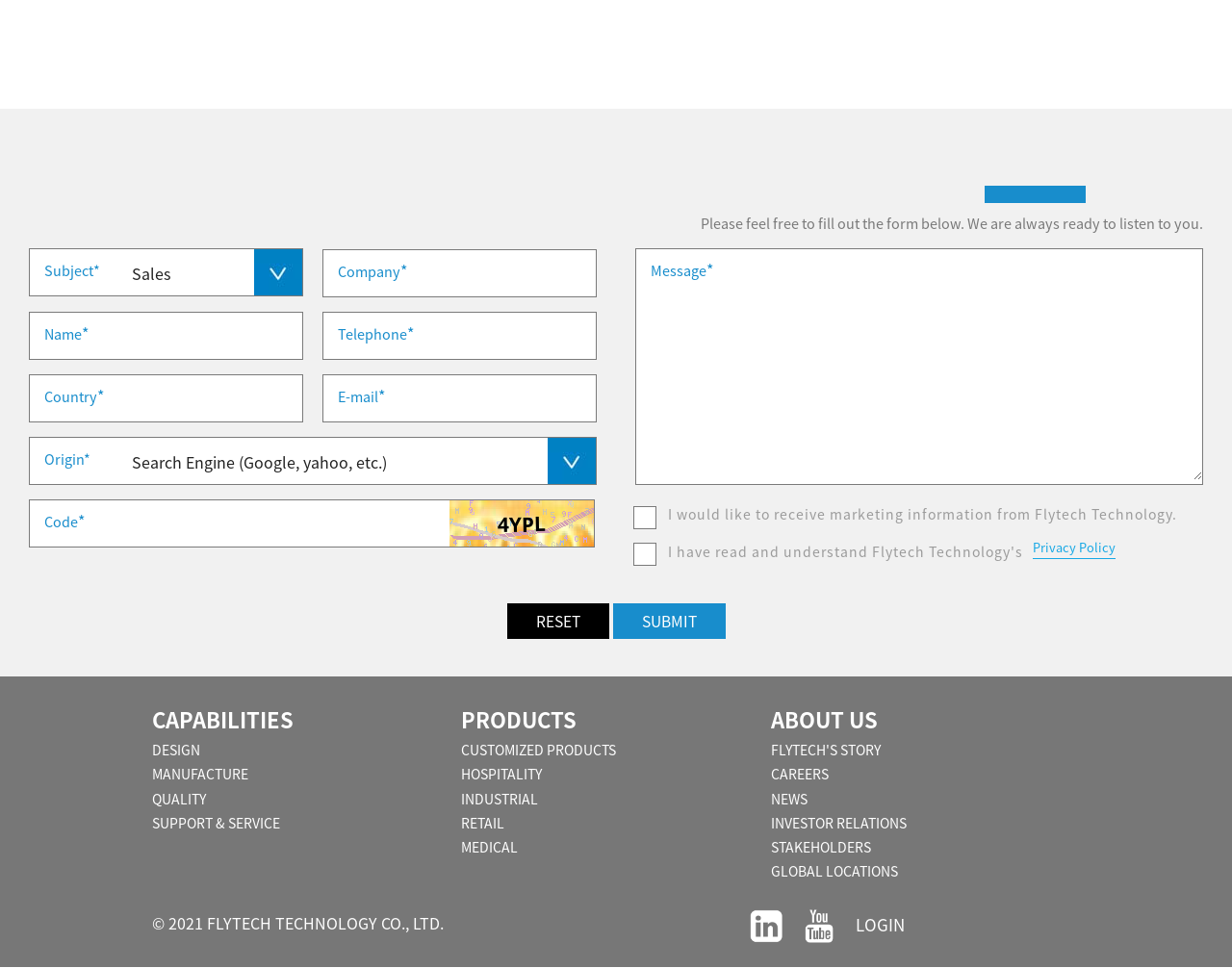What is the company's copyright year?
Using the image as a reference, answer with just one word or a short phrase.

2021